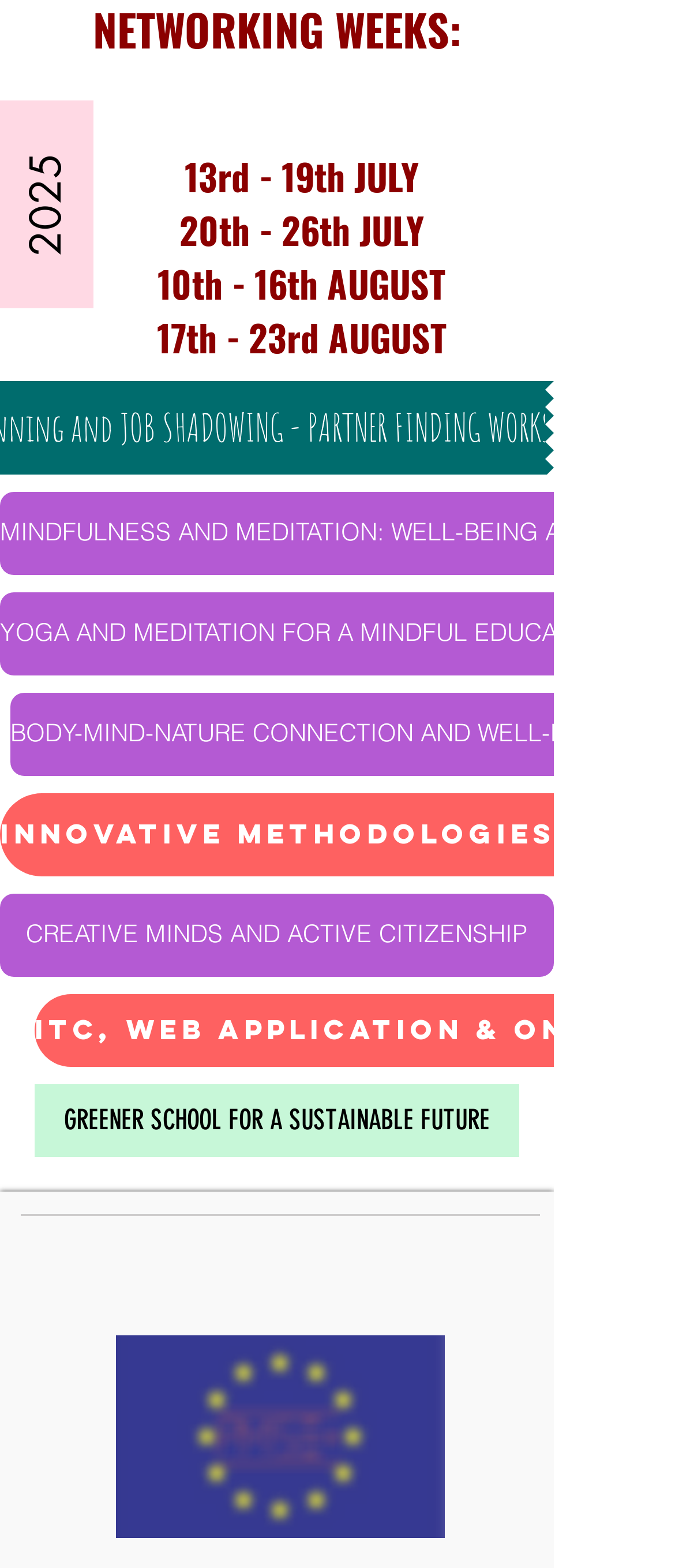Provide a brief response to the question below using one word or phrase:
How many links are there on the webpage?

5